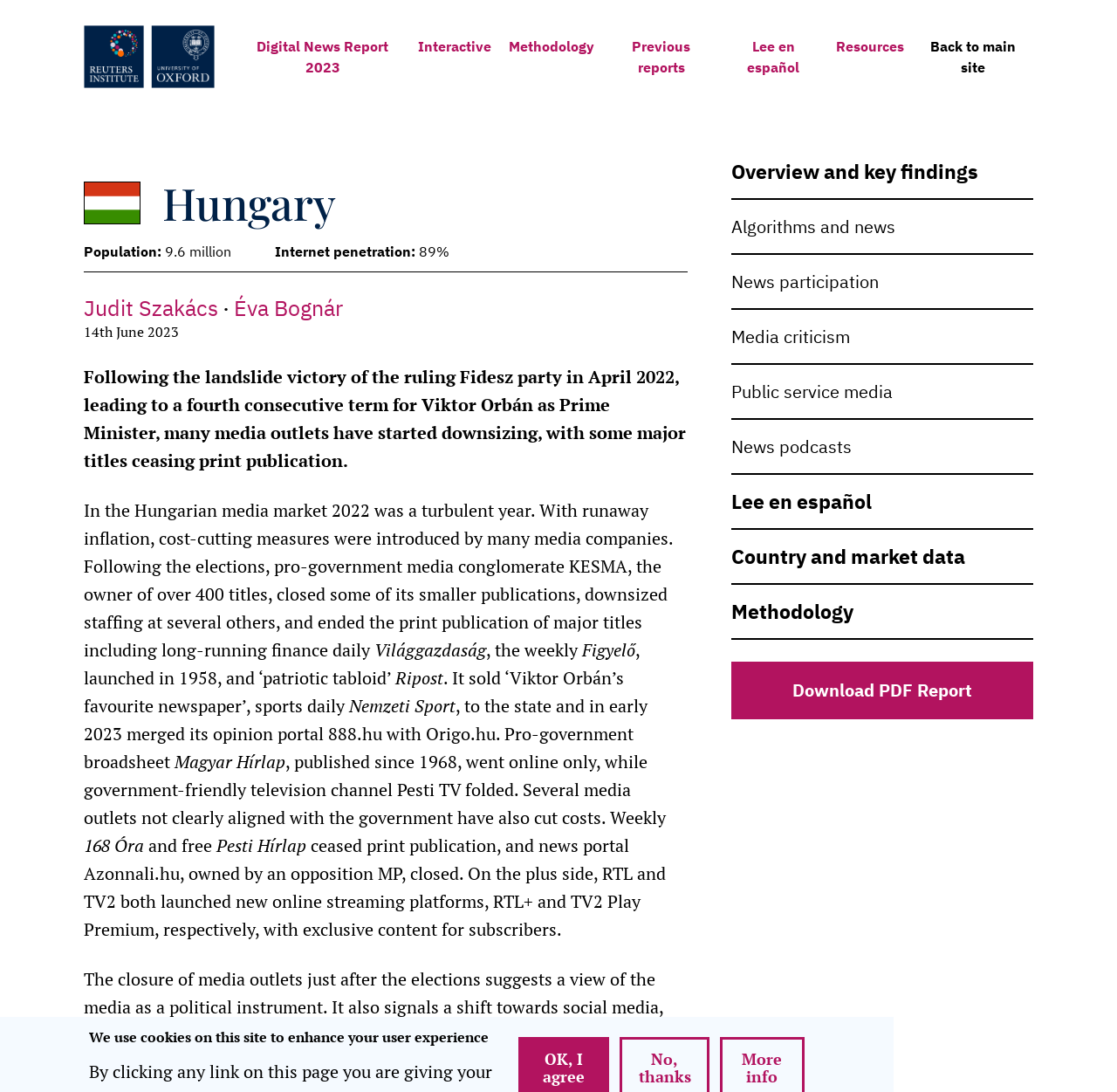What is the population of Hungary?
Based on the content of the image, thoroughly explain and answer the question.

I found the answer by looking at the section that provides information about Hungary, where it says 'Population: 9.6 million'.